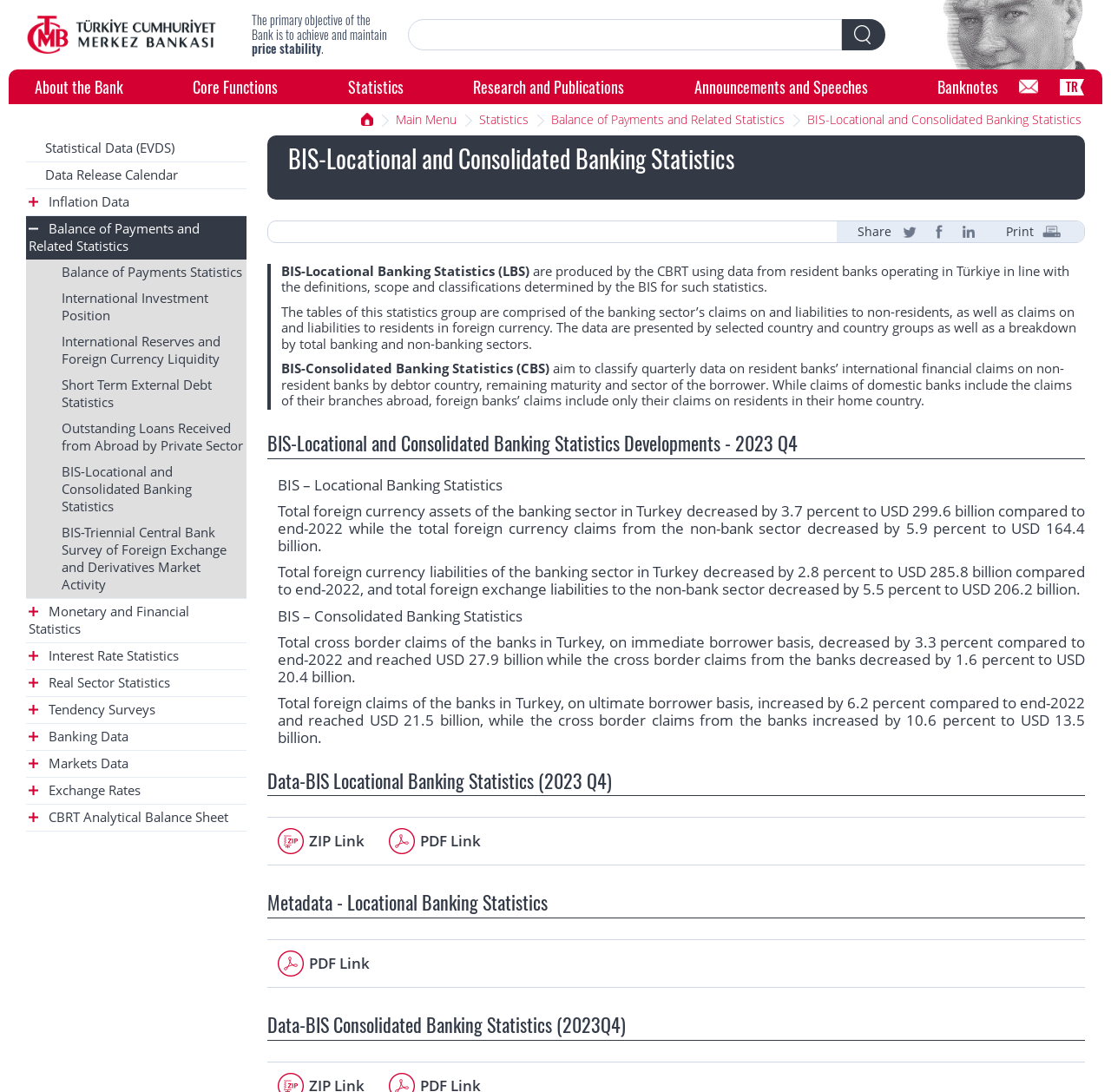Specify the bounding box coordinates of the area that needs to be clicked to achieve the following instruction: "Download ZIP file of BIS Locational Banking Statistics".

[0.25, 0.759, 0.347, 0.783]